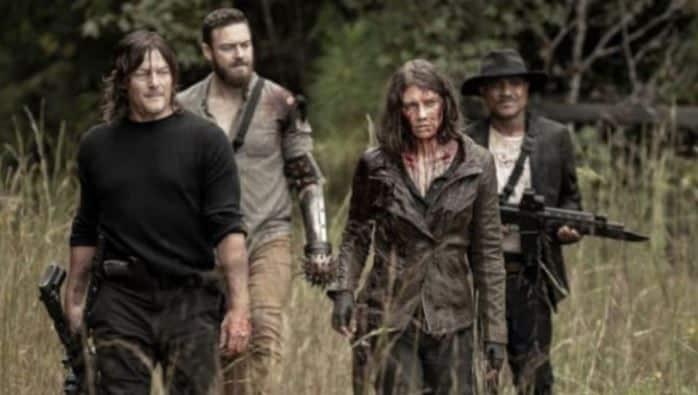Using the information from the screenshot, answer the following question thoroughly:
What is unique about the second character's arm?

The caption states that the second character has a 'unique mechanical arm', which suggests that it is not a natural arm and has been replaced or augmented with mechanical components.